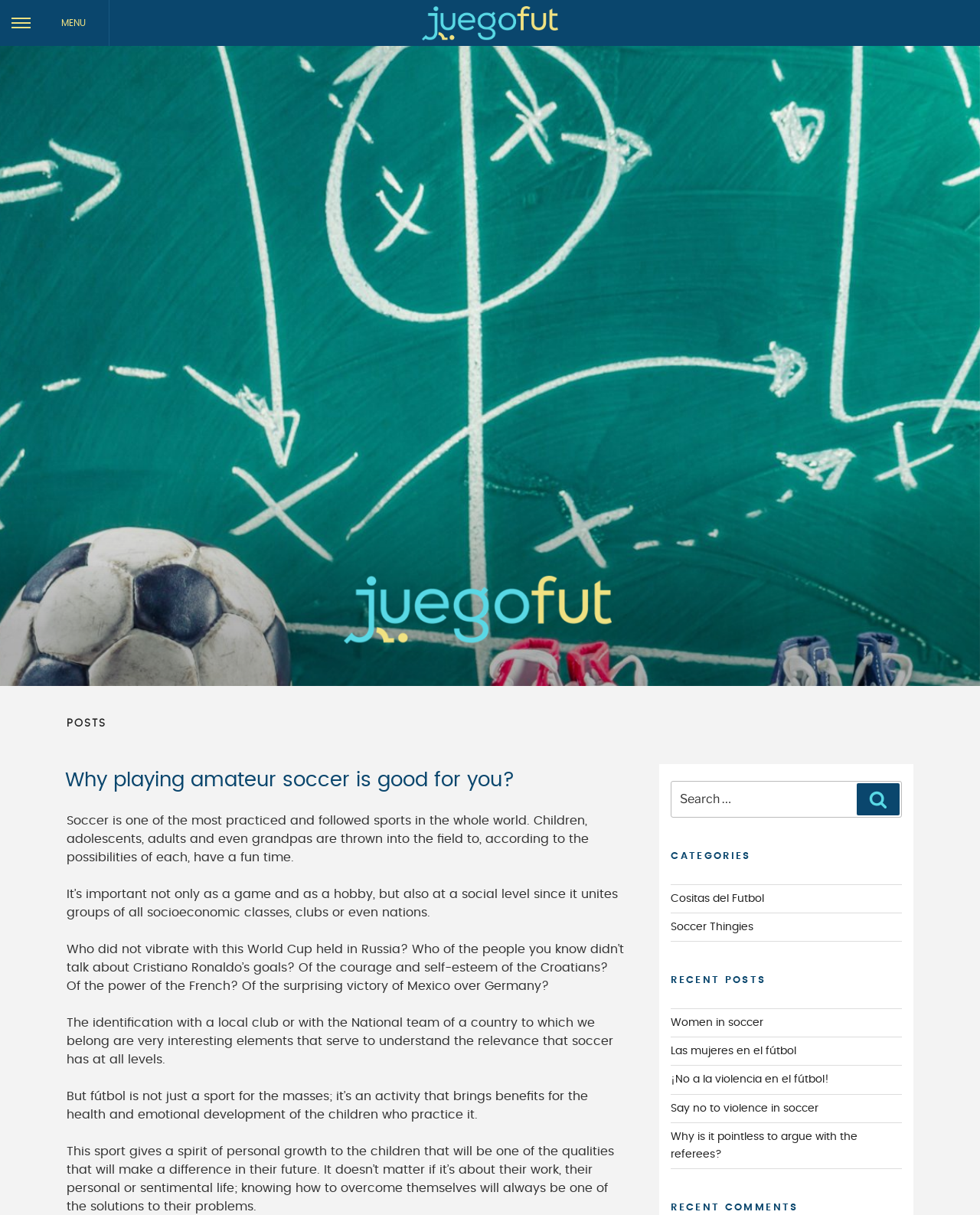Find the bounding box of the UI element described as: "Read more →". The bounding box coordinates should be given as four float values between 0 and 1, i.e., [left, top, right, bottom].

None